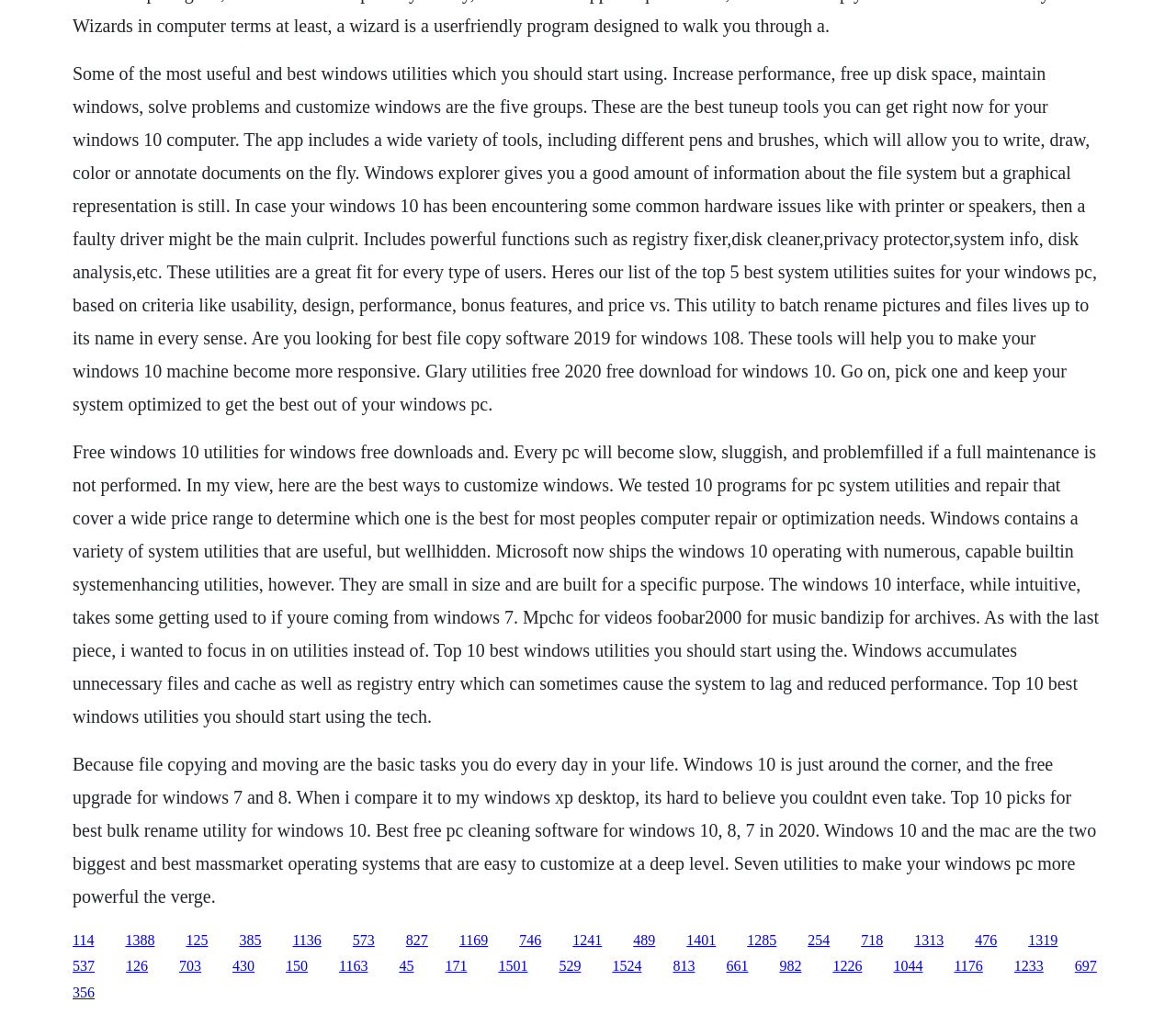Find the coordinates for the bounding box of the element with this description: "1285".

[0.635, 0.919, 0.66, 0.934]